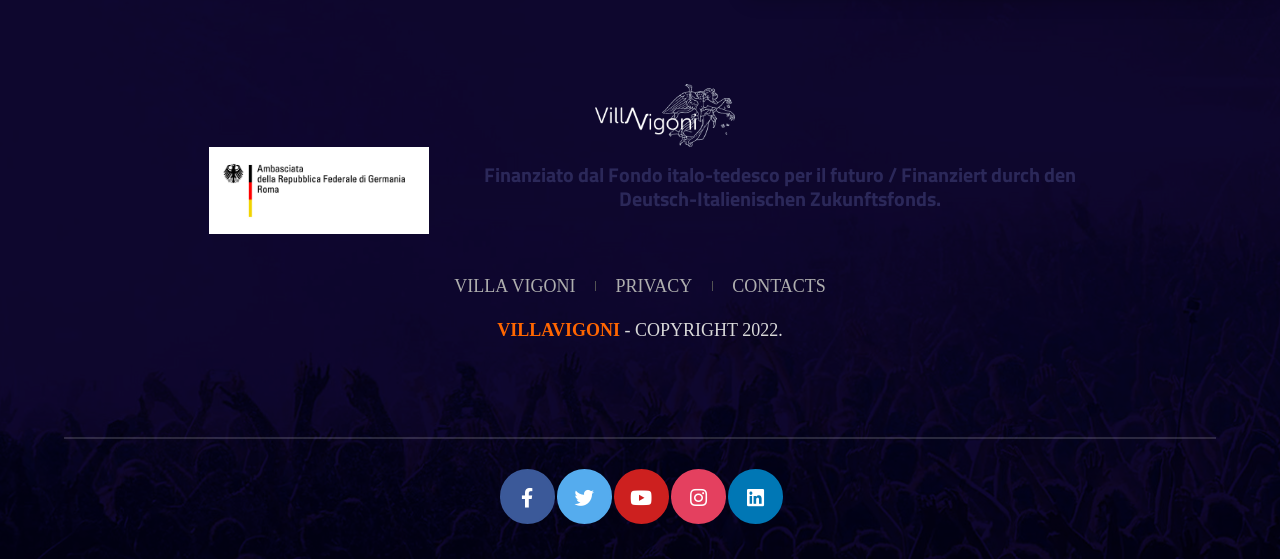Look at the image and answer the question in detail:
What is the language of the funding description?

I found the heading element with the content 'Finanziato dal Fondo italo-tedesco per il futuro / Finanziert durch den Deutsch-Italienischen Zukunftsfonds.' which suggests that the funding description is in both Italian and German languages.